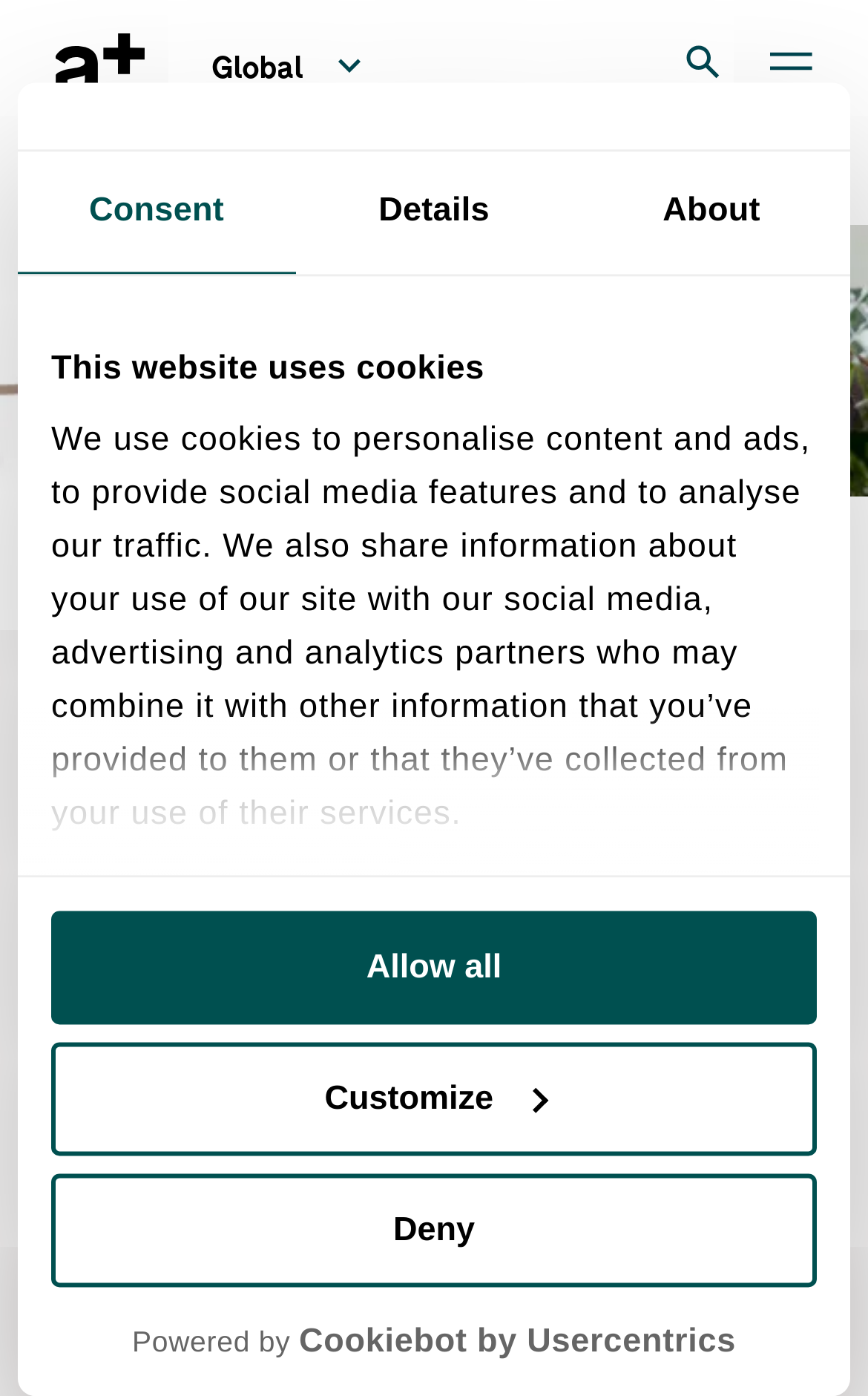Identify the bounding box coordinates of the clickable section necessary to follow the following instruction: "Read the article". The coordinates should be presented as four float numbers from 0 to 1, i.e., [left, top, right, bottom].

[0.09, 0.411, 0.91, 0.684]